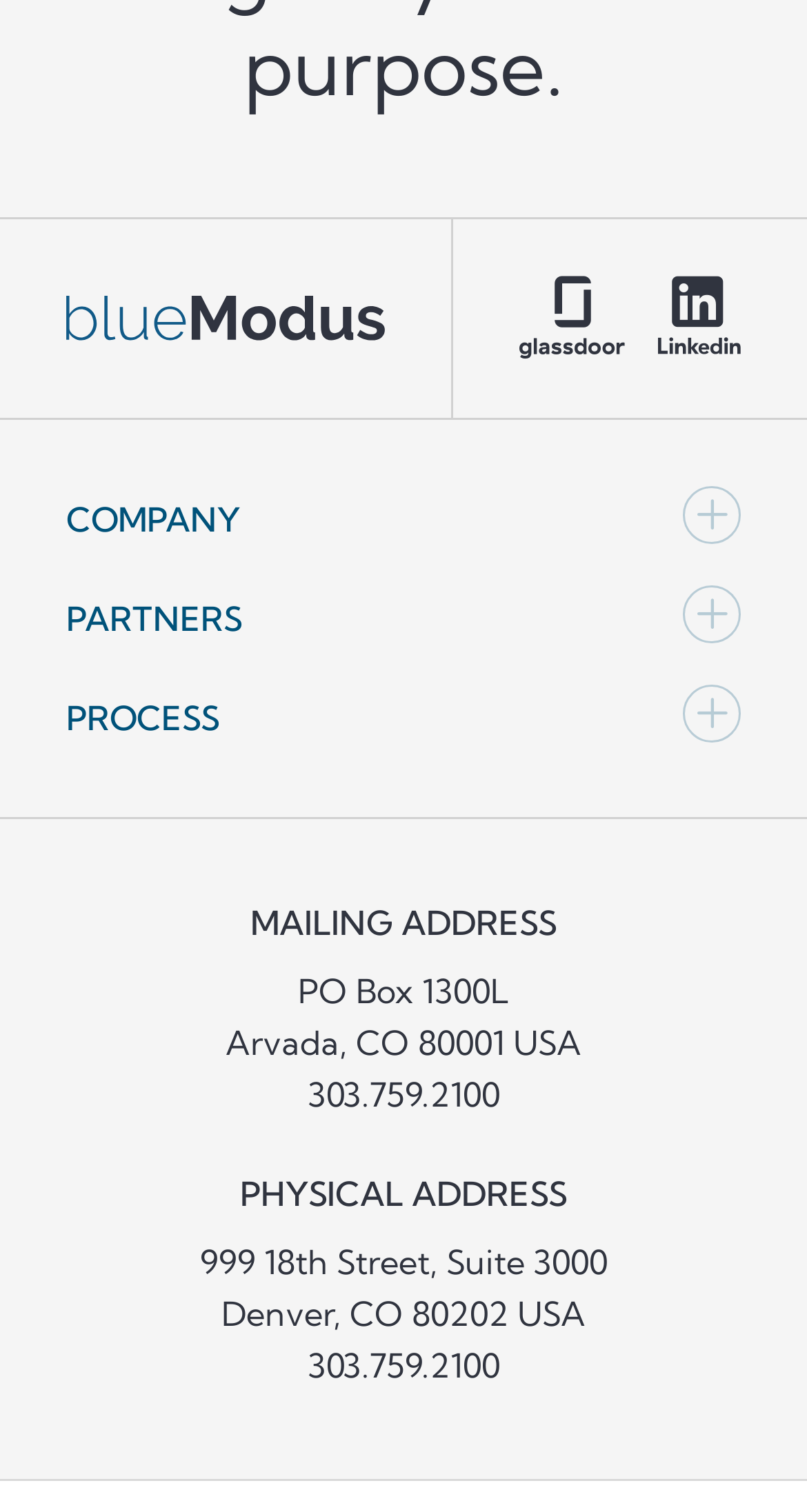Please reply with a single word or brief phrase to the question: 
What is the company's mailing address?

PO Box 1300L, Arvada, CO 80001 USA